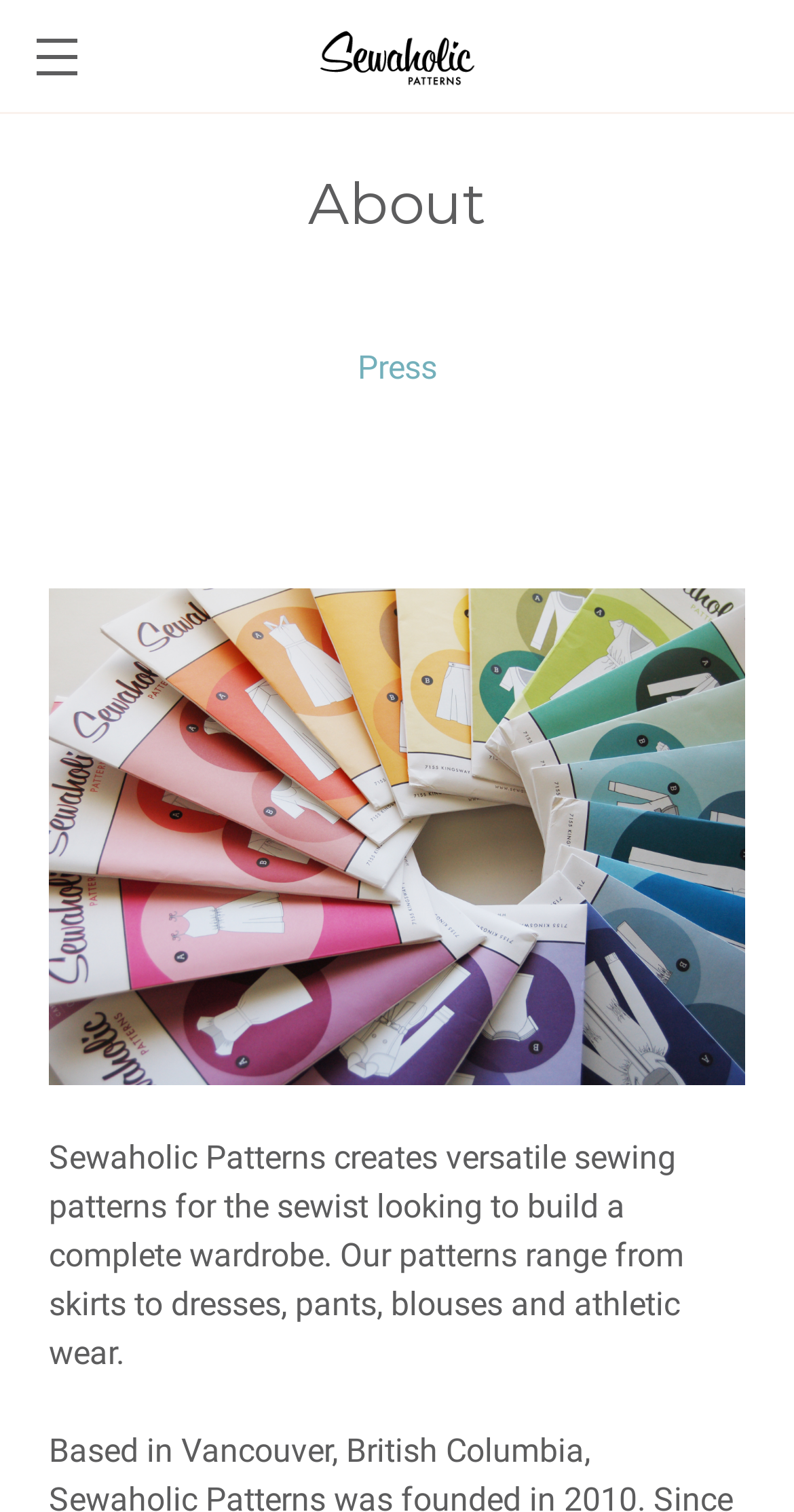Please reply to the following question with a single word or a short phrase:
What is the theme of the image present on the webpage?

Sewing